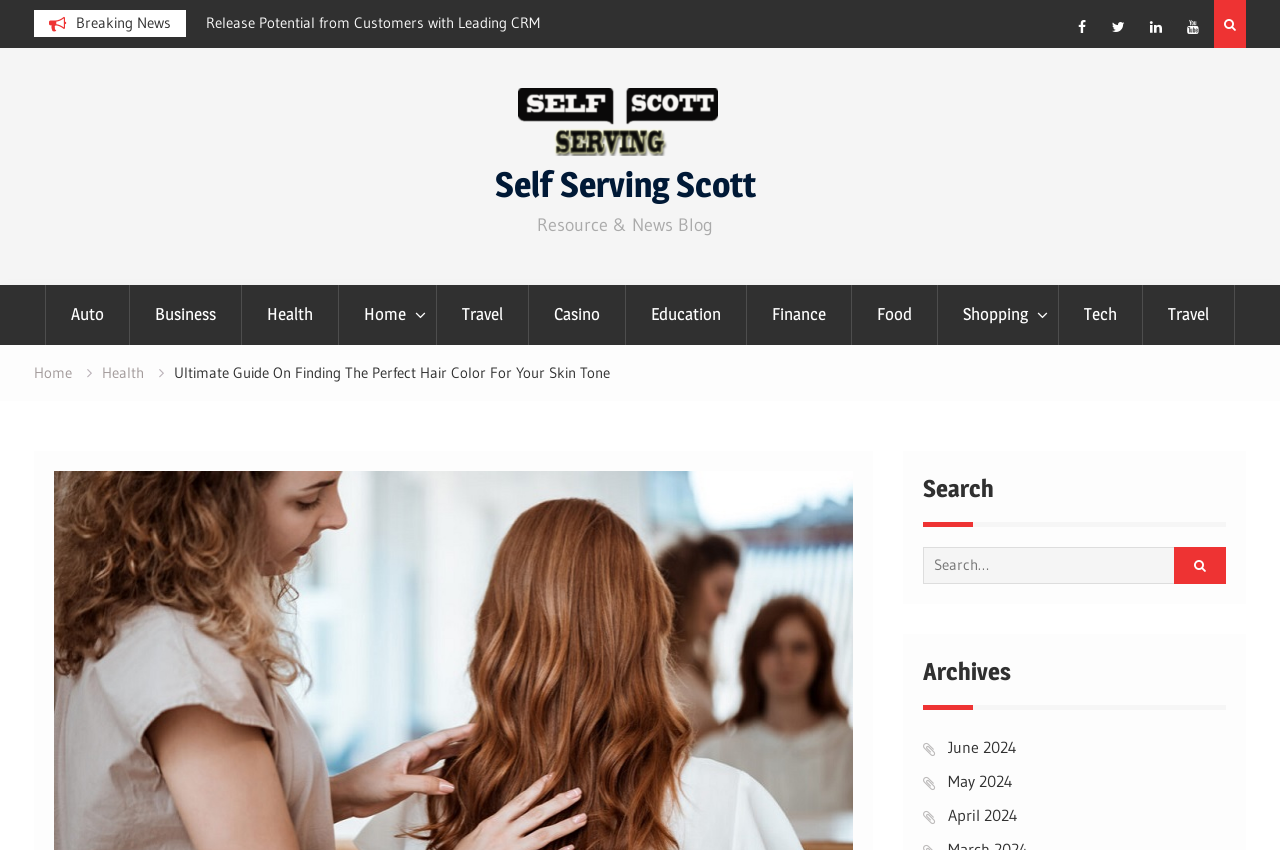Please locate the bounding box coordinates of the element that needs to be clicked to achieve the following instruction: "Click on Home". The coordinates should be four float numbers between 0 and 1, i.e., [left, top, right, bottom].

[0.027, 0.427, 0.056, 0.449]